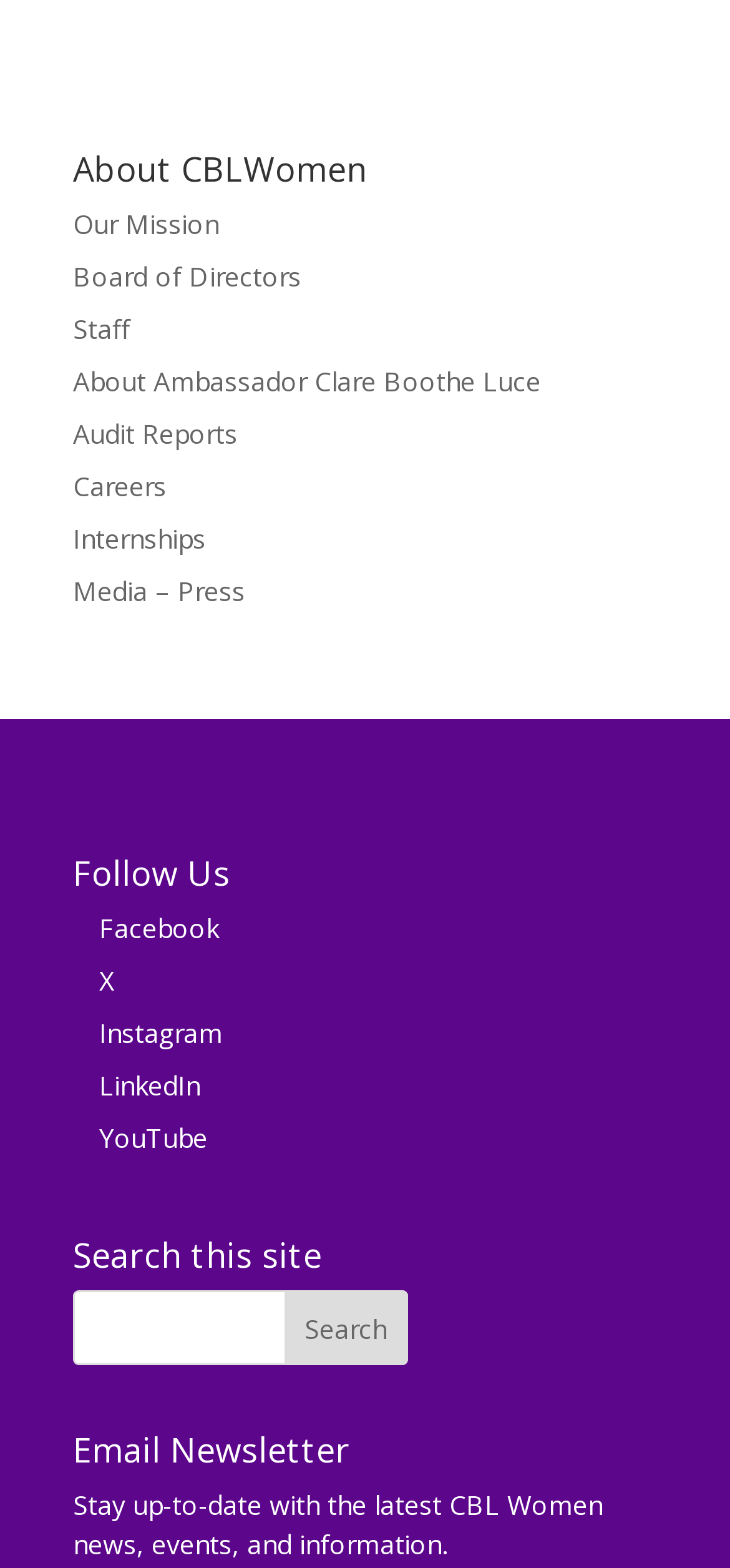Identify the coordinates of the bounding box for the element described below: "Our Mission". Return the coordinates as four float numbers between 0 and 1: [left, top, right, bottom].

[0.1, 0.131, 0.3, 0.154]